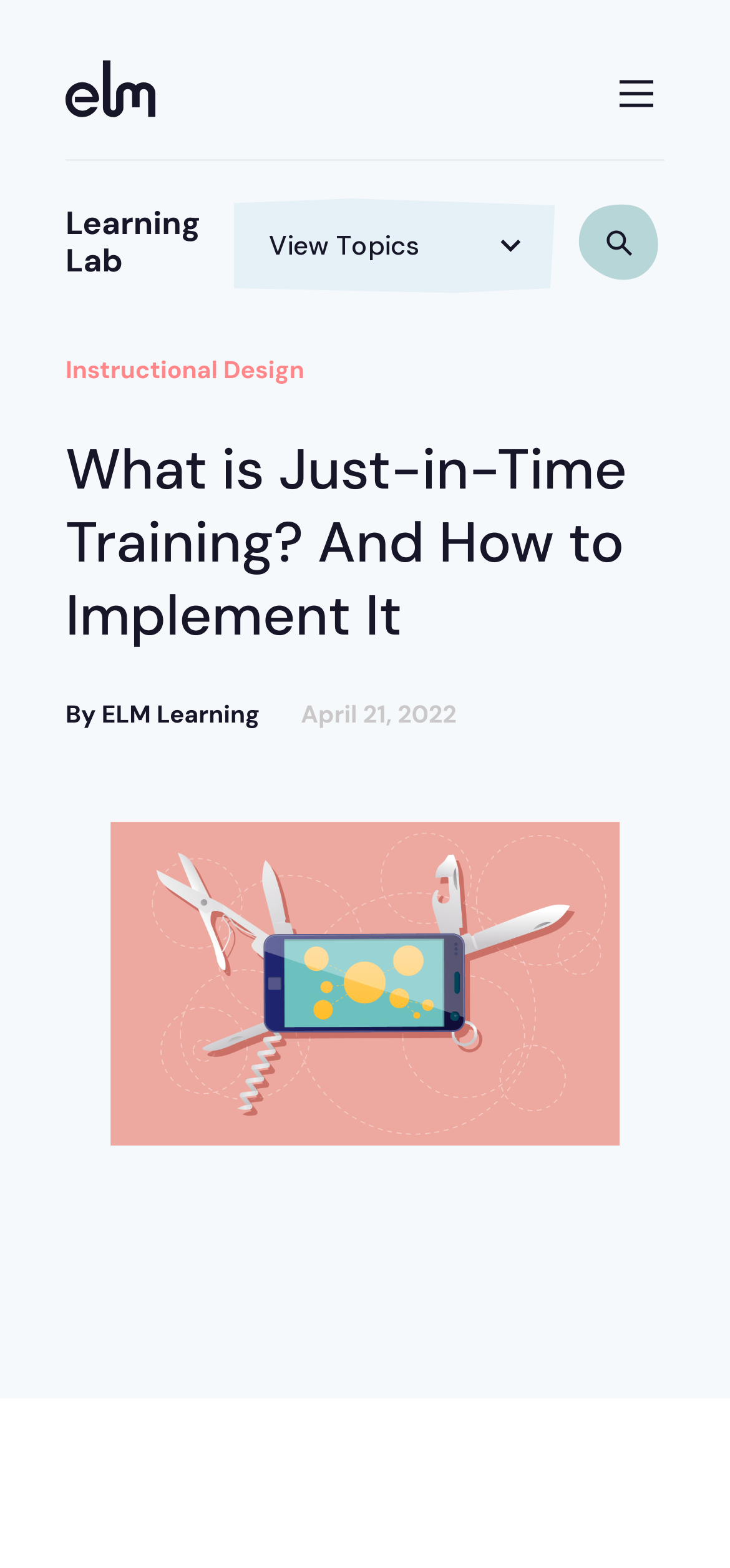Extract the bounding box coordinates for the UI element described as: "aria-label="Main Menu"".

[0.833, 0.0, 0.91, 0.093]